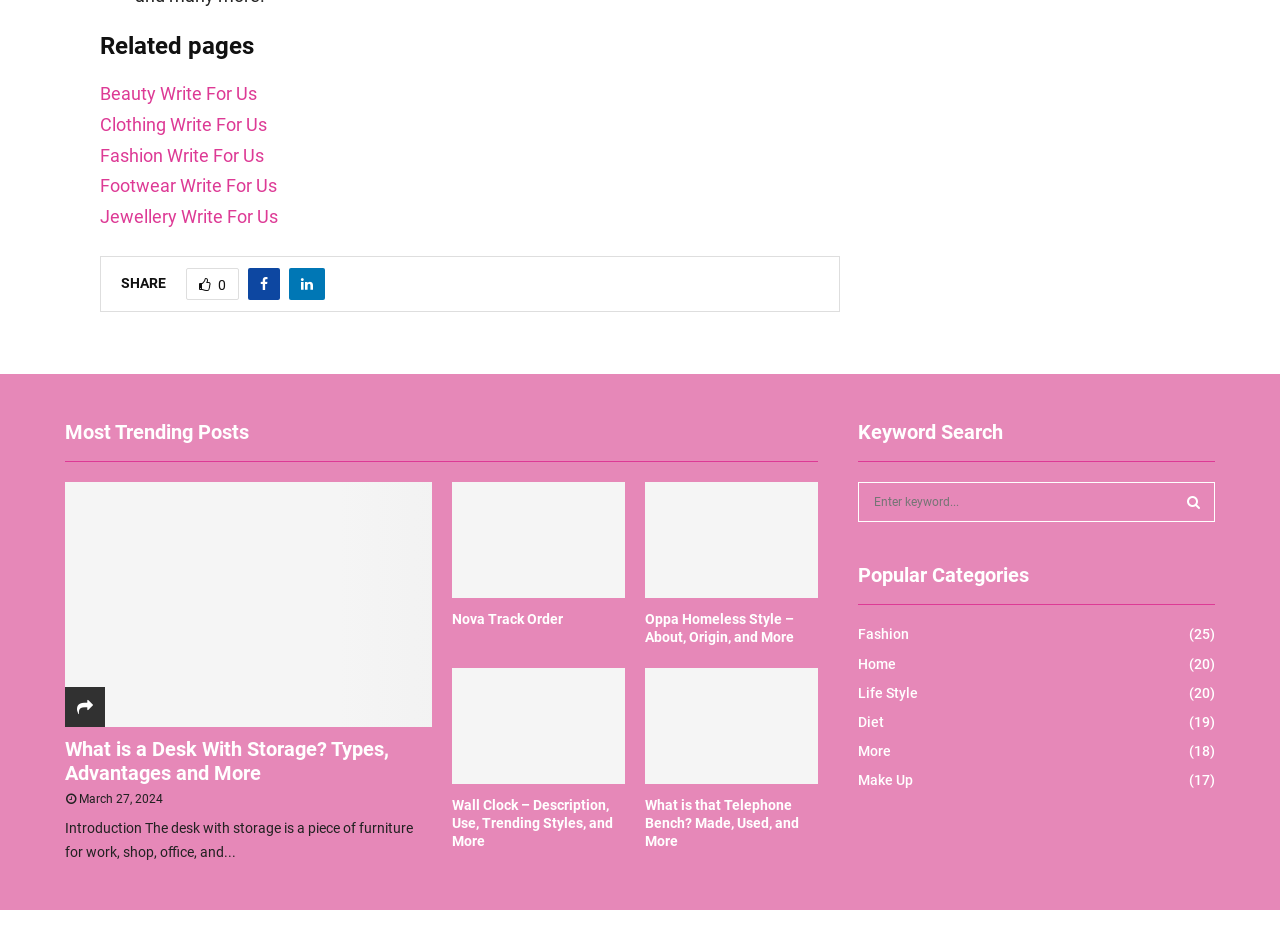How many popular categories are listed?
Please provide a detailed answer to the question.

There are six popular categories listed, which are 'Fashion', 'Home', 'Life Style', 'Diet', 'More', and 'Make Up'.